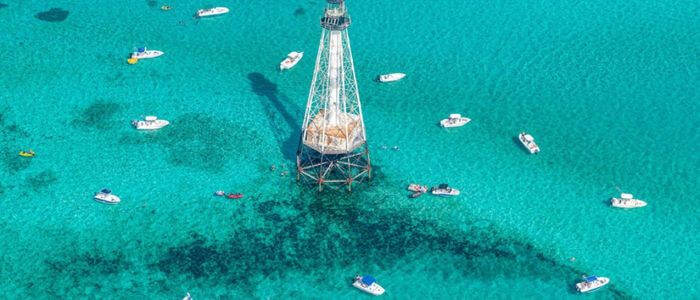What is the name of the region where visitors are treated to breathtaking scenery?
Respond with a short answer, either a single word or a phrase, based on the image.

Islamorada